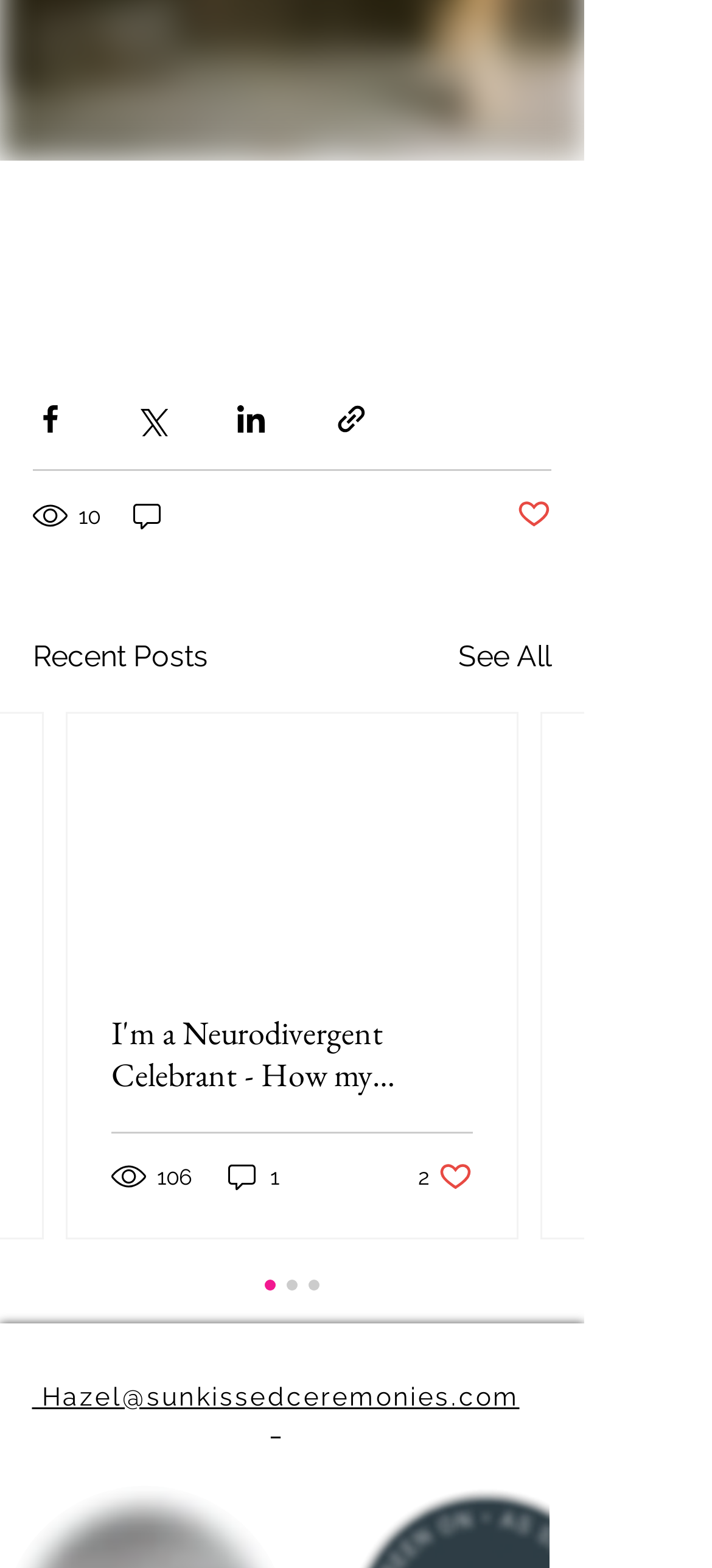Answer the question below in one word or phrase:
What is the email address displayed on the webpage?

Hazel@sunkissedceremonies.com